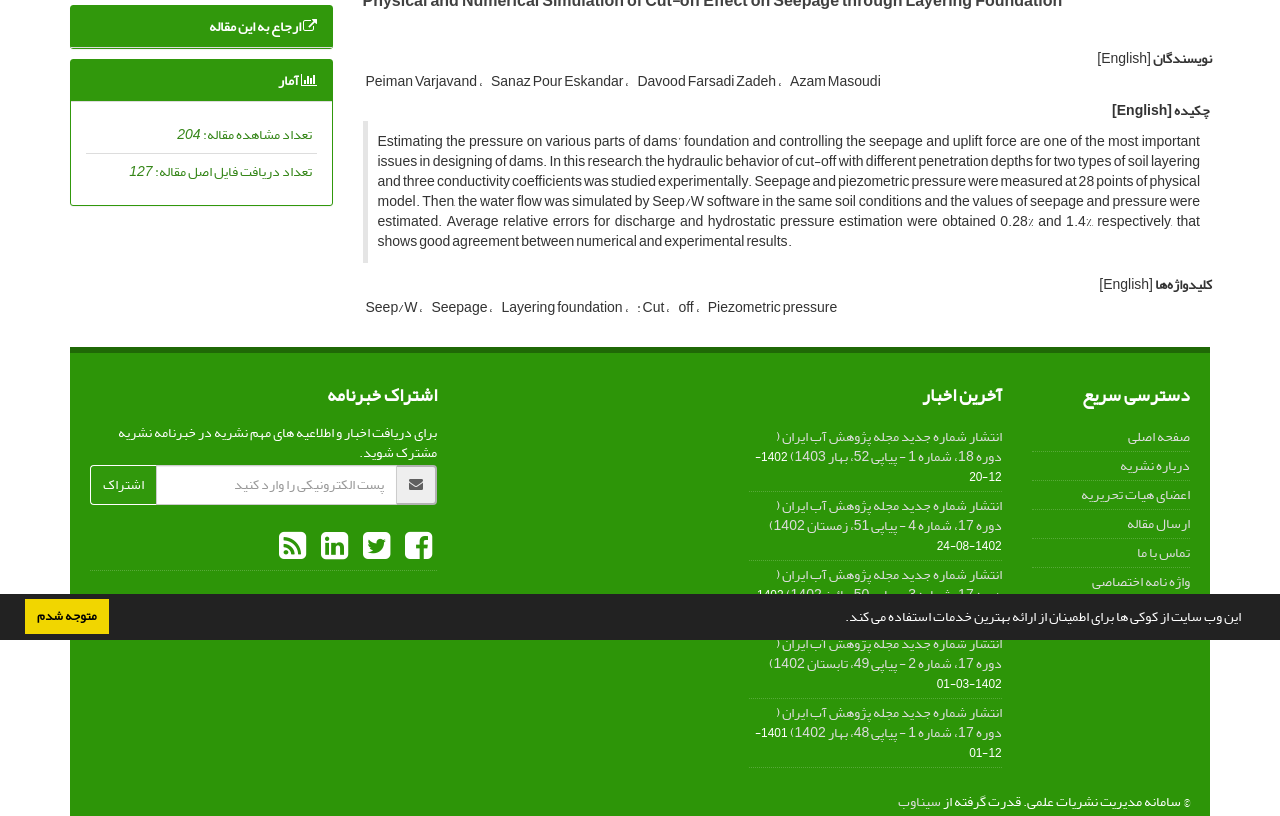Extract the bounding box coordinates of the UI element described by: "اشتراک". The coordinates should include four float numbers ranging from 0 to 1, e.g., [left, top, right, bottom].

[0.07, 0.569, 0.122, 0.618]